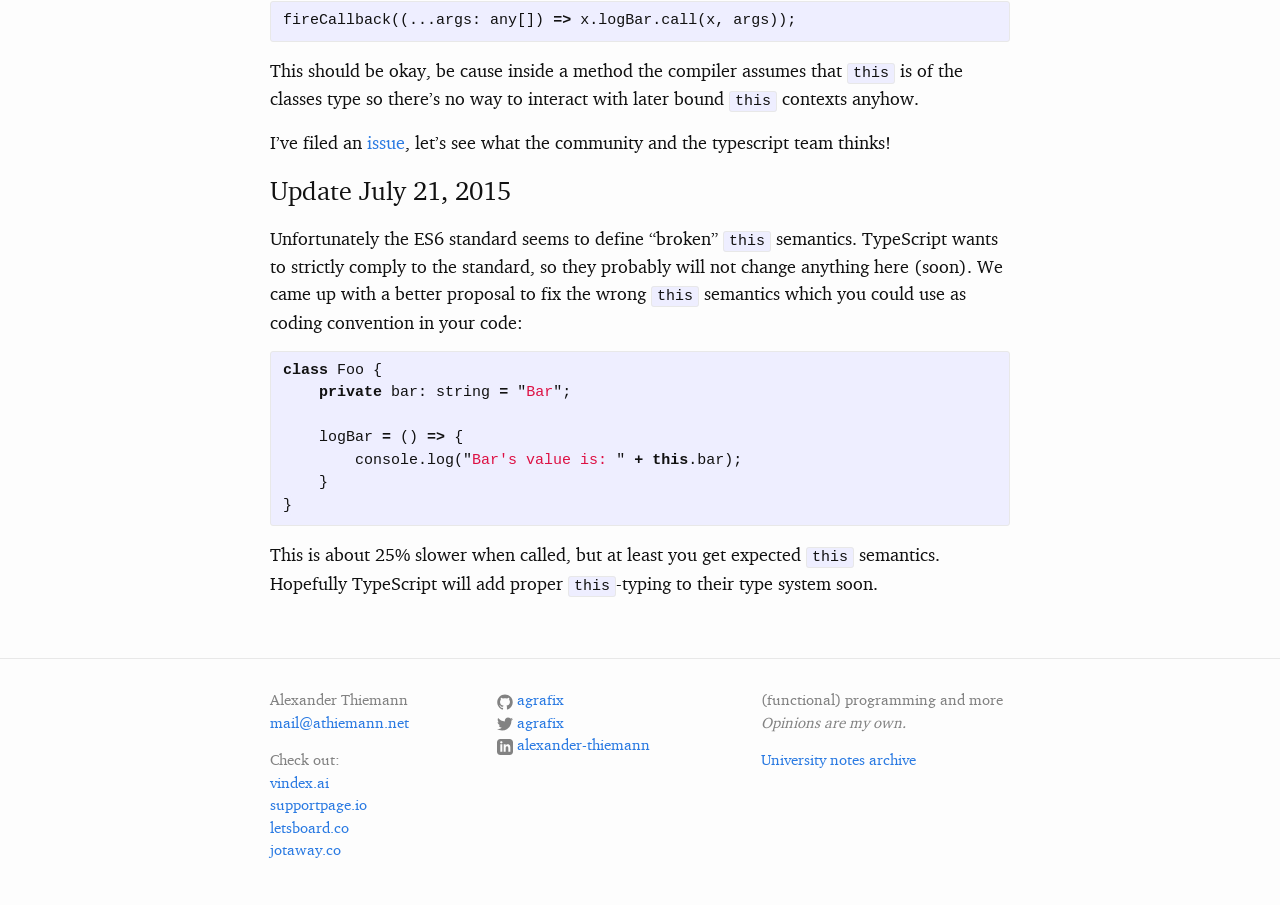For the given element description agrafix, determine the bounding box coordinates of the UI element. The coordinates should follow the format (top-left x, top-left y, bottom-right x, bottom-right y) and be within the range of 0 to 1.

[0.388, 0.744, 0.44, 0.765]